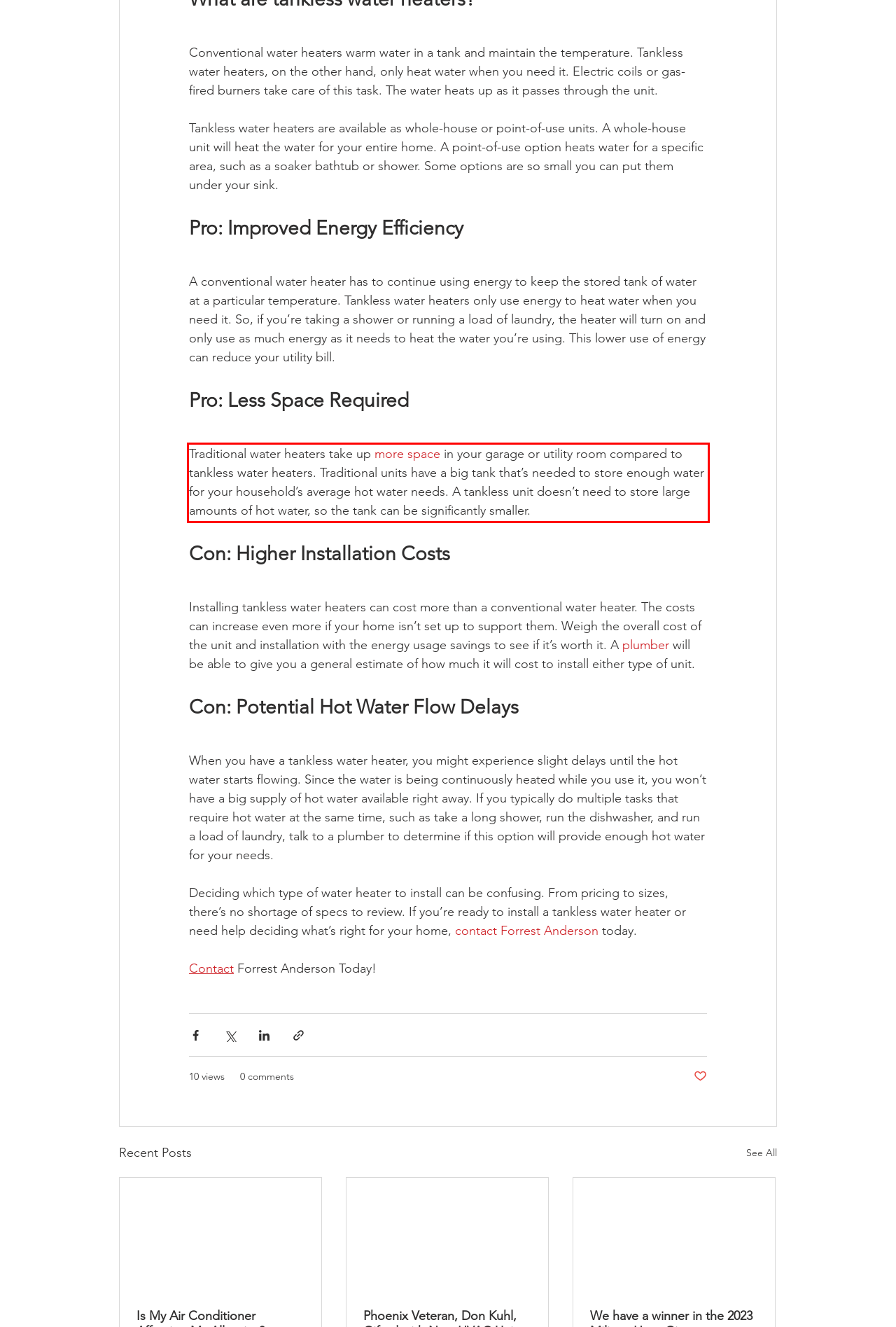You are presented with a webpage screenshot featuring a red bounding box. Perform OCR on the text inside the red bounding box and extract the content.

Traditional water heaters take up more space in your garage or utility room compared to tankless water heaters. Traditional units have a big tank that’s needed to store enough water for your household’s average hot water needs. A tankless unit doesn’t need to store large amounts of hot water, so the tank can be significantly smaller.